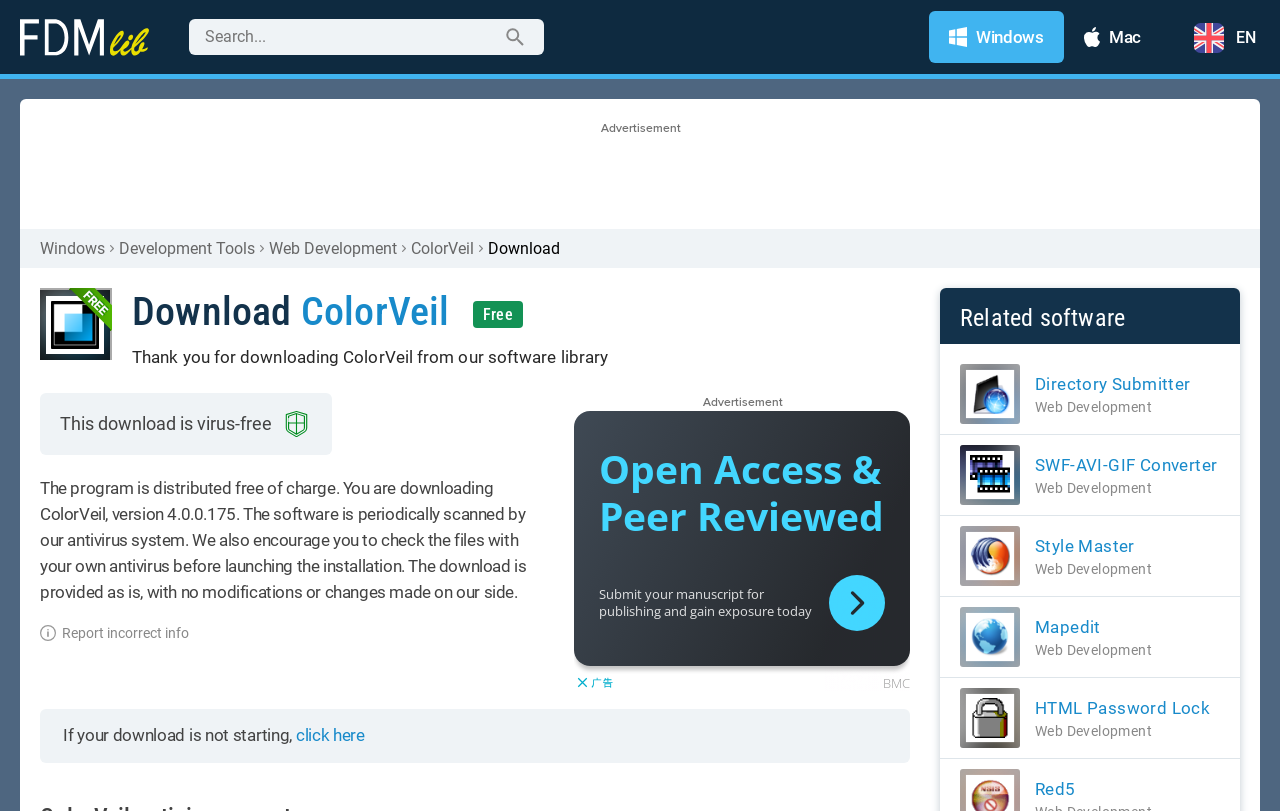Provide the bounding box for the UI element matching this description: "Report incorrect info".

[0.031, 0.771, 0.148, 0.79]